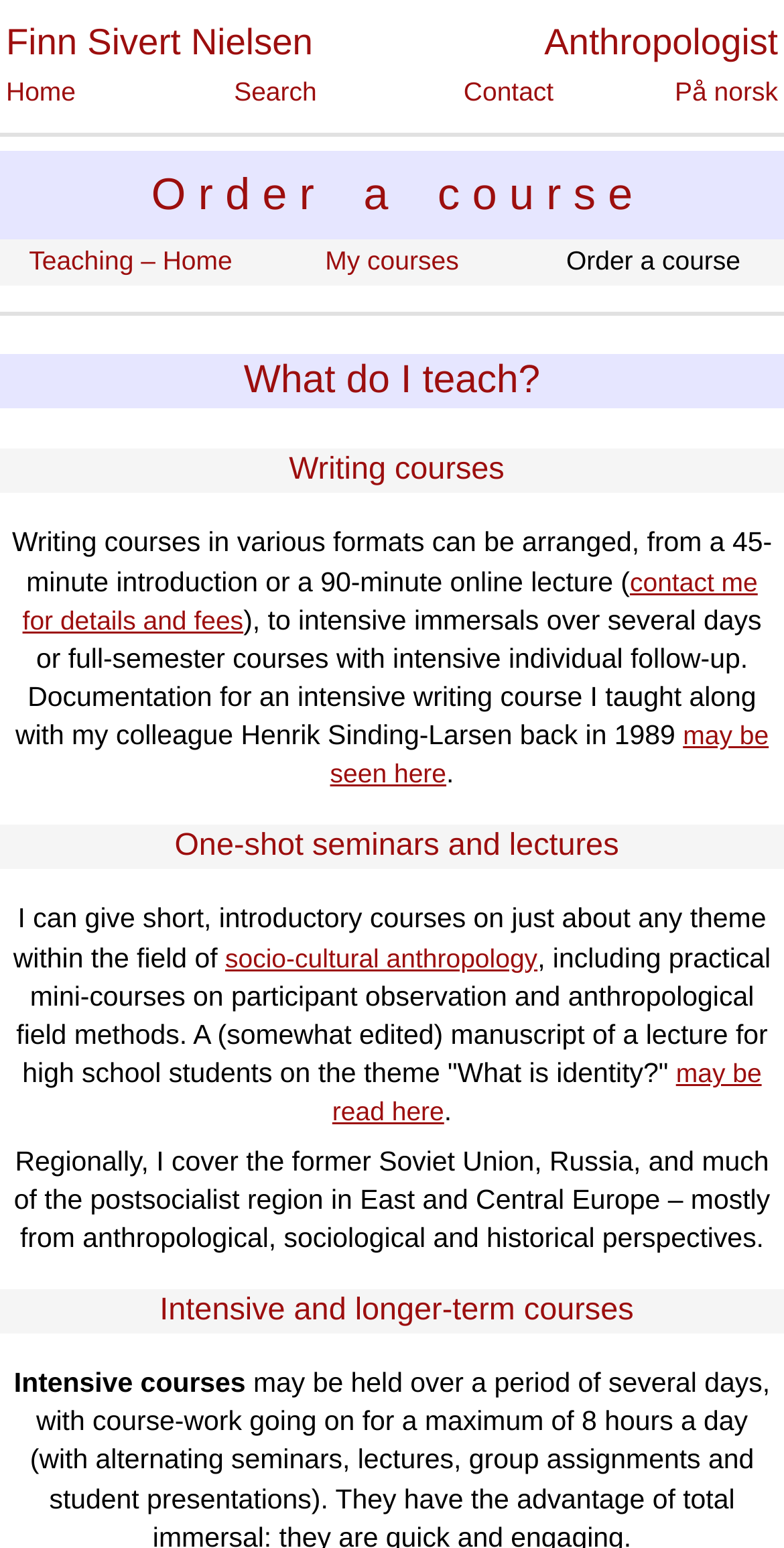Specify the bounding box coordinates of the element's region that should be clicked to achieve the following instruction: "Search for courses". The bounding box coordinates consist of four float numbers between 0 and 1, in the format [left, top, right, bottom].

[0.205, 0.046, 0.497, 0.075]